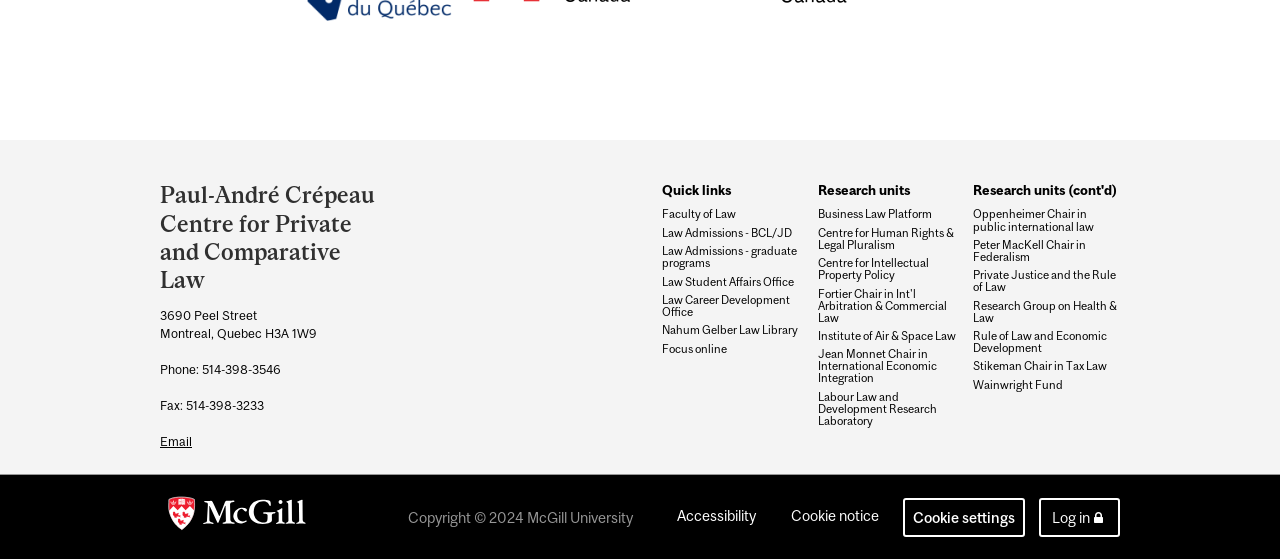Determine the bounding box coordinates of the clickable area required to perform the following instruction: "Explore the Research units". The coordinates should be represented as four float numbers between 0 and 1: [left, top, right, bottom].

[0.639, 0.328, 0.753, 0.353]